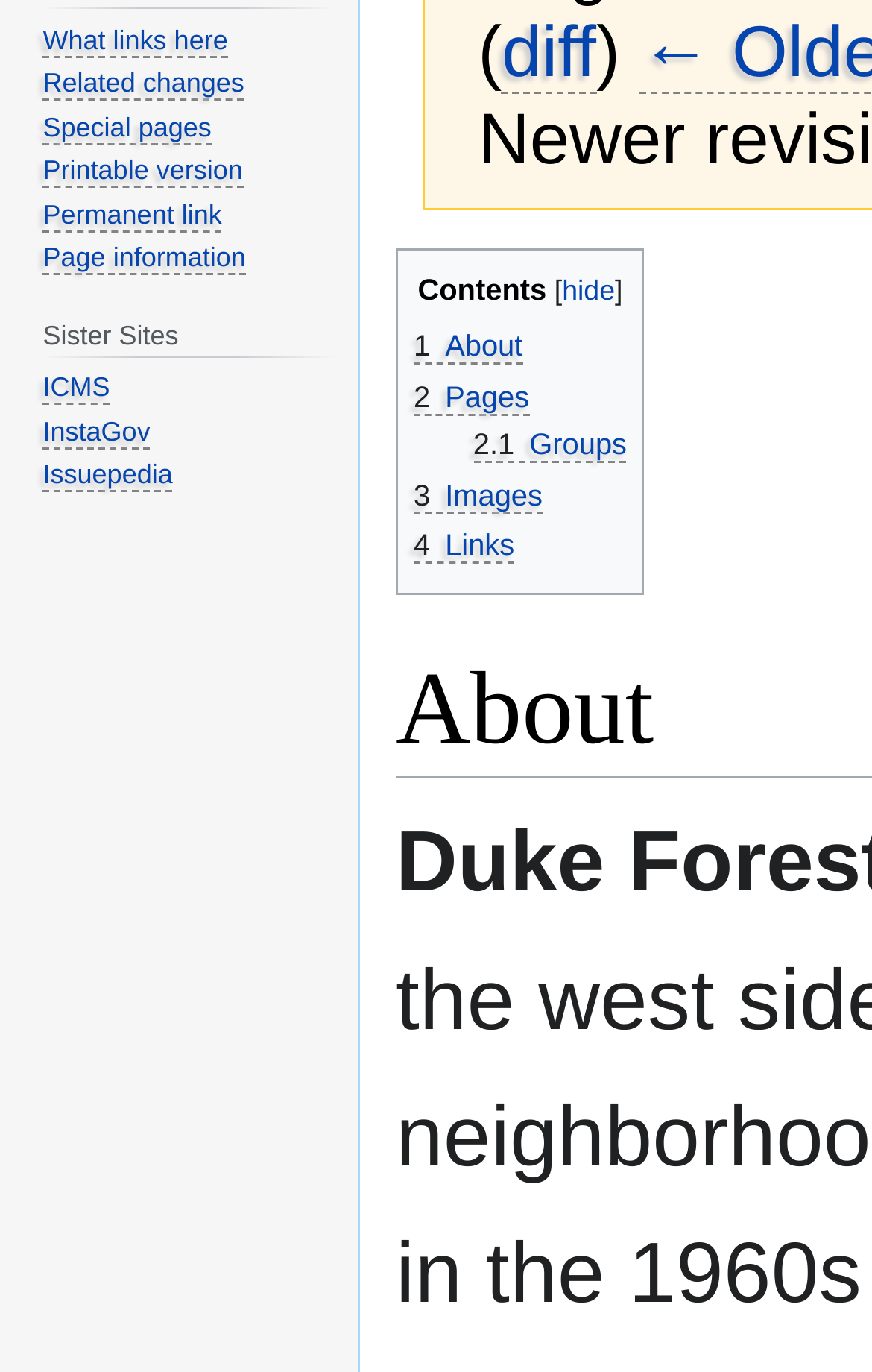Based on the element description, predict the bounding box coordinates (top-left x, top-left y, bottom-right x, bottom-right y) for the UI element in the screenshot: diff

[0.575, 0.009, 0.684, 0.069]